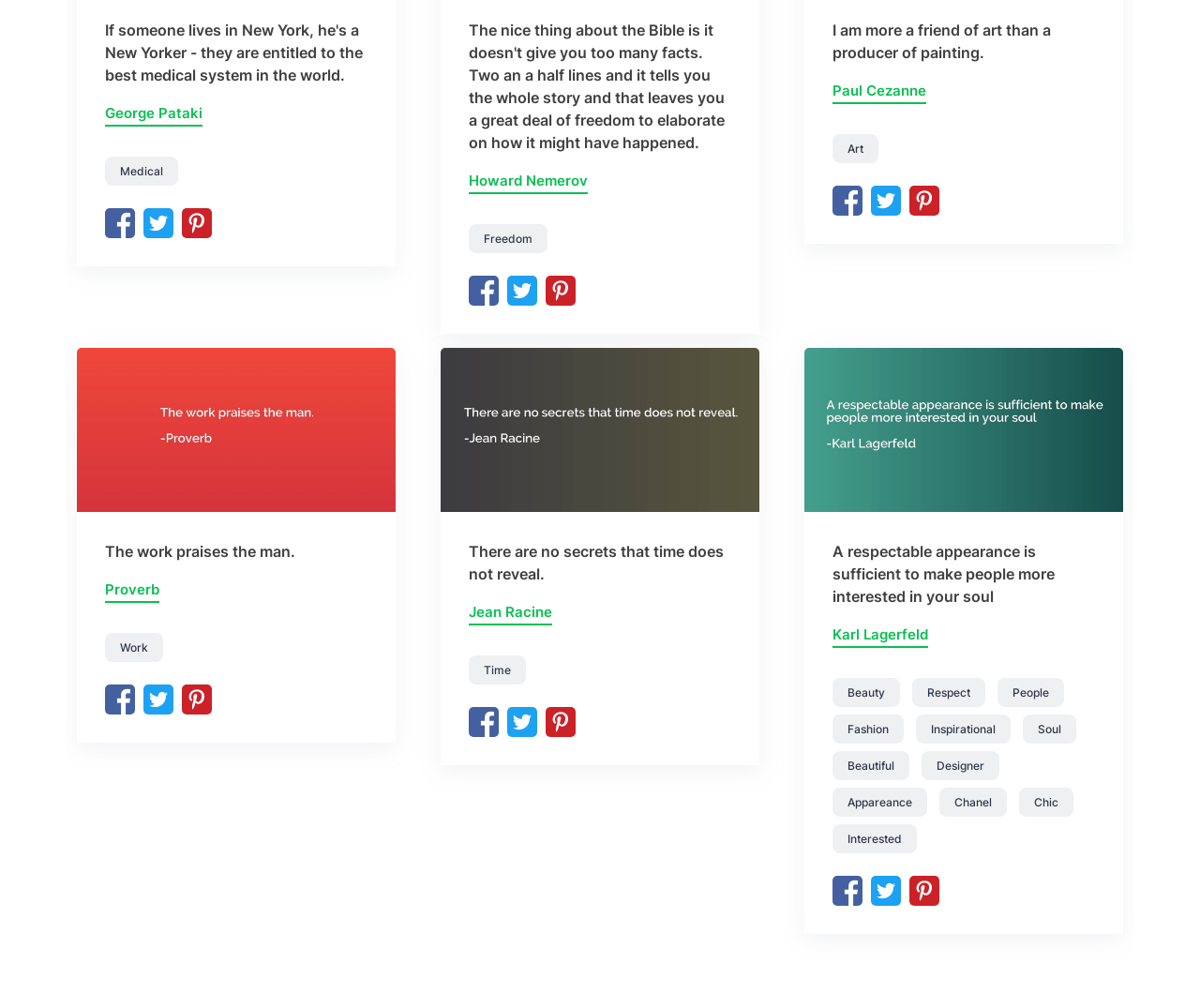Based on what you see in the screenshot, provide a thorough answer to this question: Who is the author of the quote 'I am more a friend of art than a producer of painting'?

The quote 'I am more a friend of art than a producer of painting' is attributed to Paul Cezanne, a famous artist.